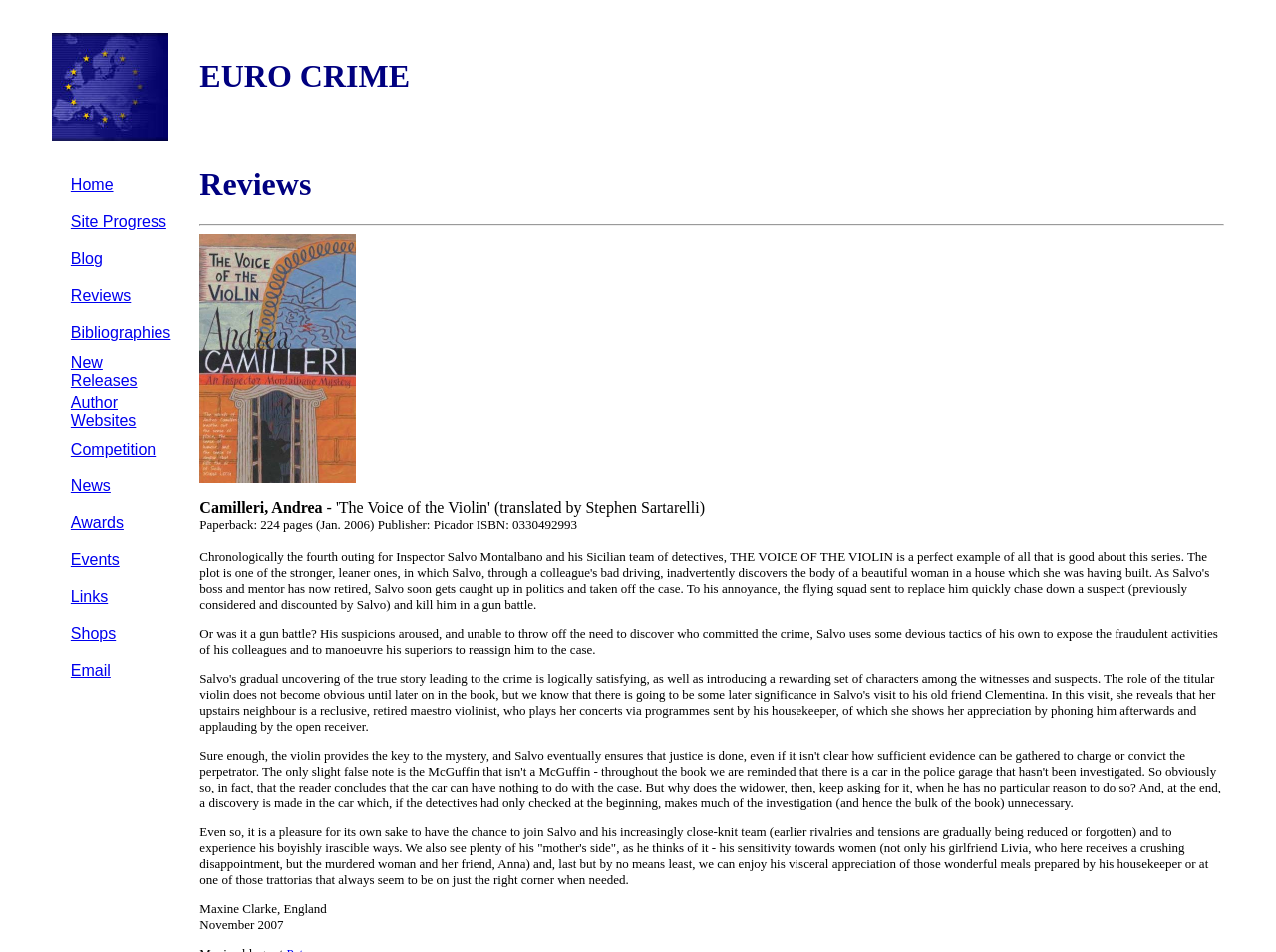Kindly provide the bounding box coordinates of the section you need to click on to fulfill the given instruction: "Click on Blog".

[0.055, 0.263, 0.08, 0.281]